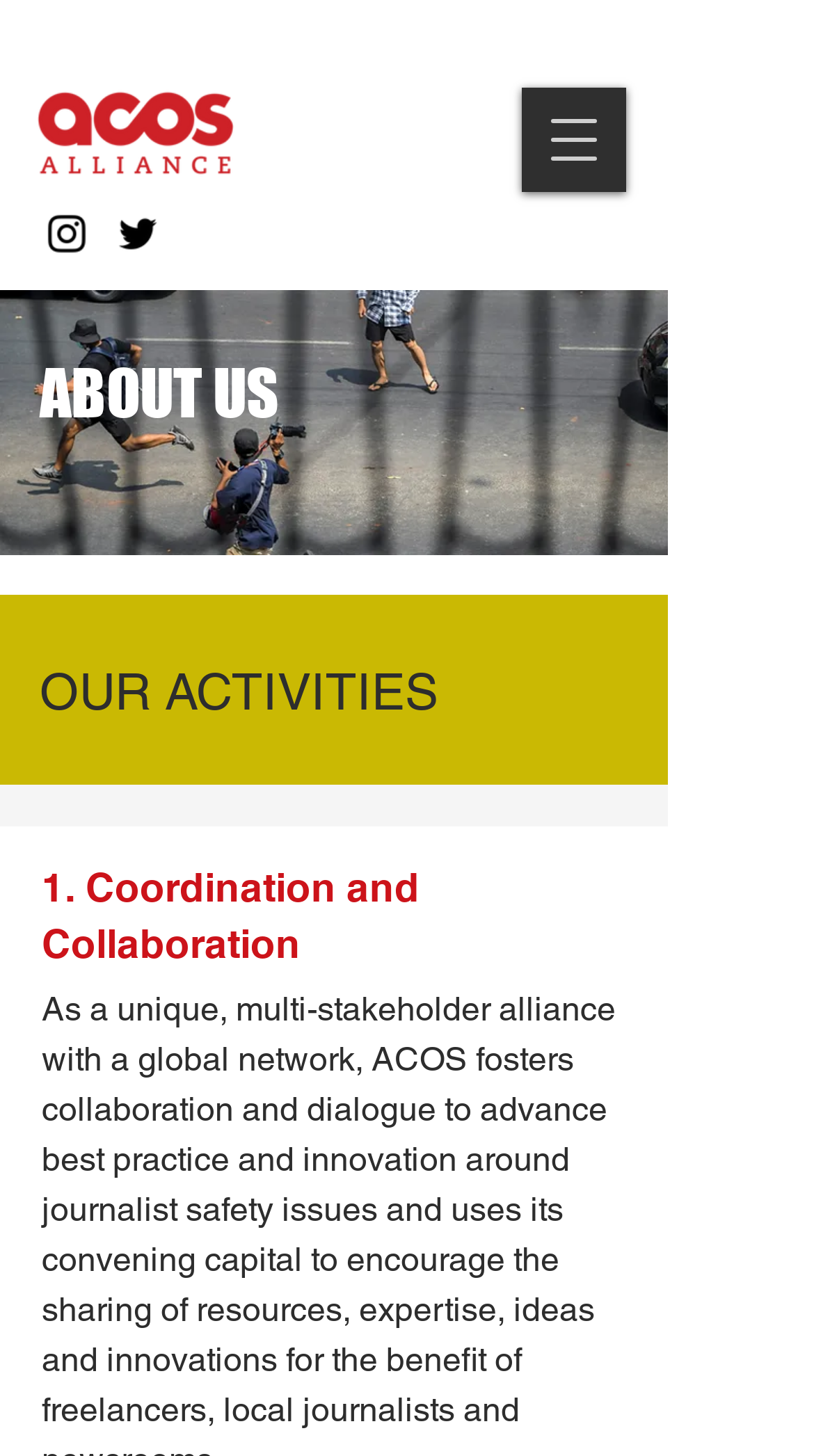Respond with a single word or short phrase to the following question: 
How many news organizations are part of the alliance?

150+